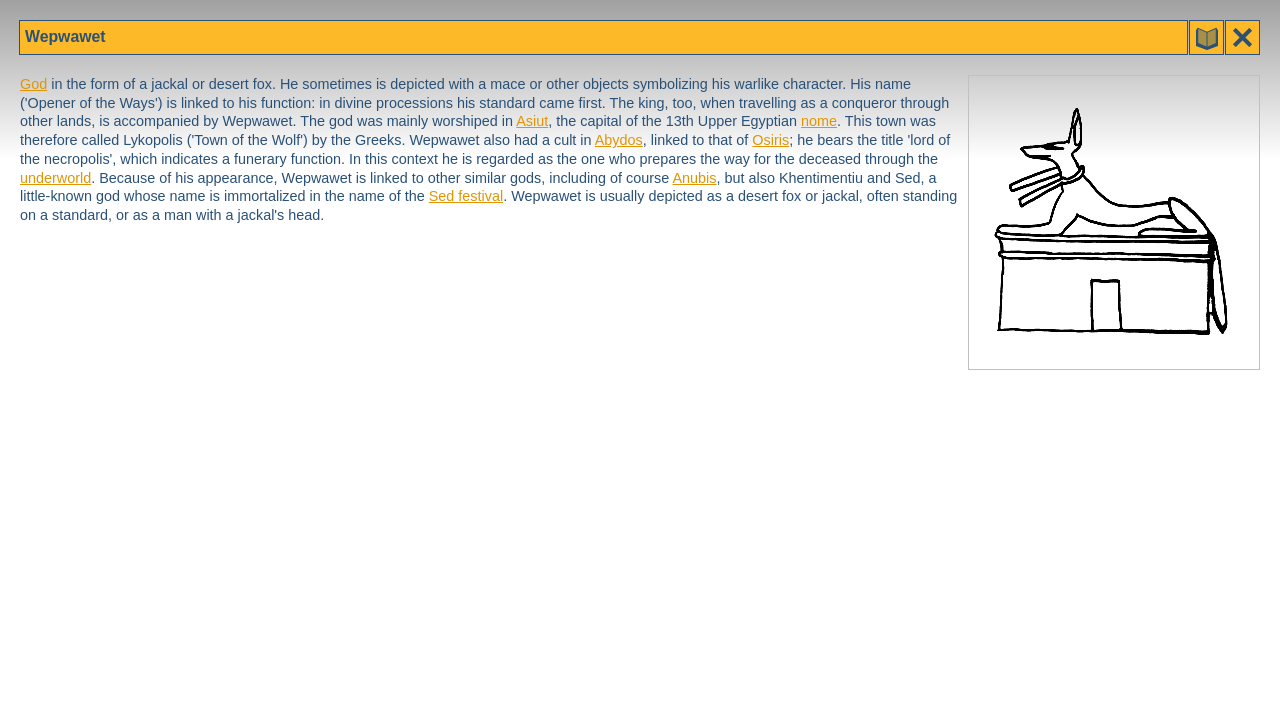Summarize the contents and layout of the webpage in detail.

The webpage is about Wepwawet, an ancient Egyptian god. At the top right corner, there are two links, "glossary" and "close", each accompanied by an image. Below these links, a large heading "Wepwawet" is centered. 

On the left side, there is a link to "God" and a brief description of Wepwawet as the capital of the 13th Upper Egyptian nome, Asiut. Next to this text, there is a link to "nome". 

On the right side, a large image of Wepwawet is displayed, taking up most of the width. Below the image, there are links to "Abydos" and "Osiris", with a brief description of Wepwawet's connection to the underworld and his appearance. 

Further down, there are links to "underworld", "Anubis", and "Sed festival", with descriptions of Wepwawet's connections to other similar gods, including Anubis, Khentimentiu, and Sed.